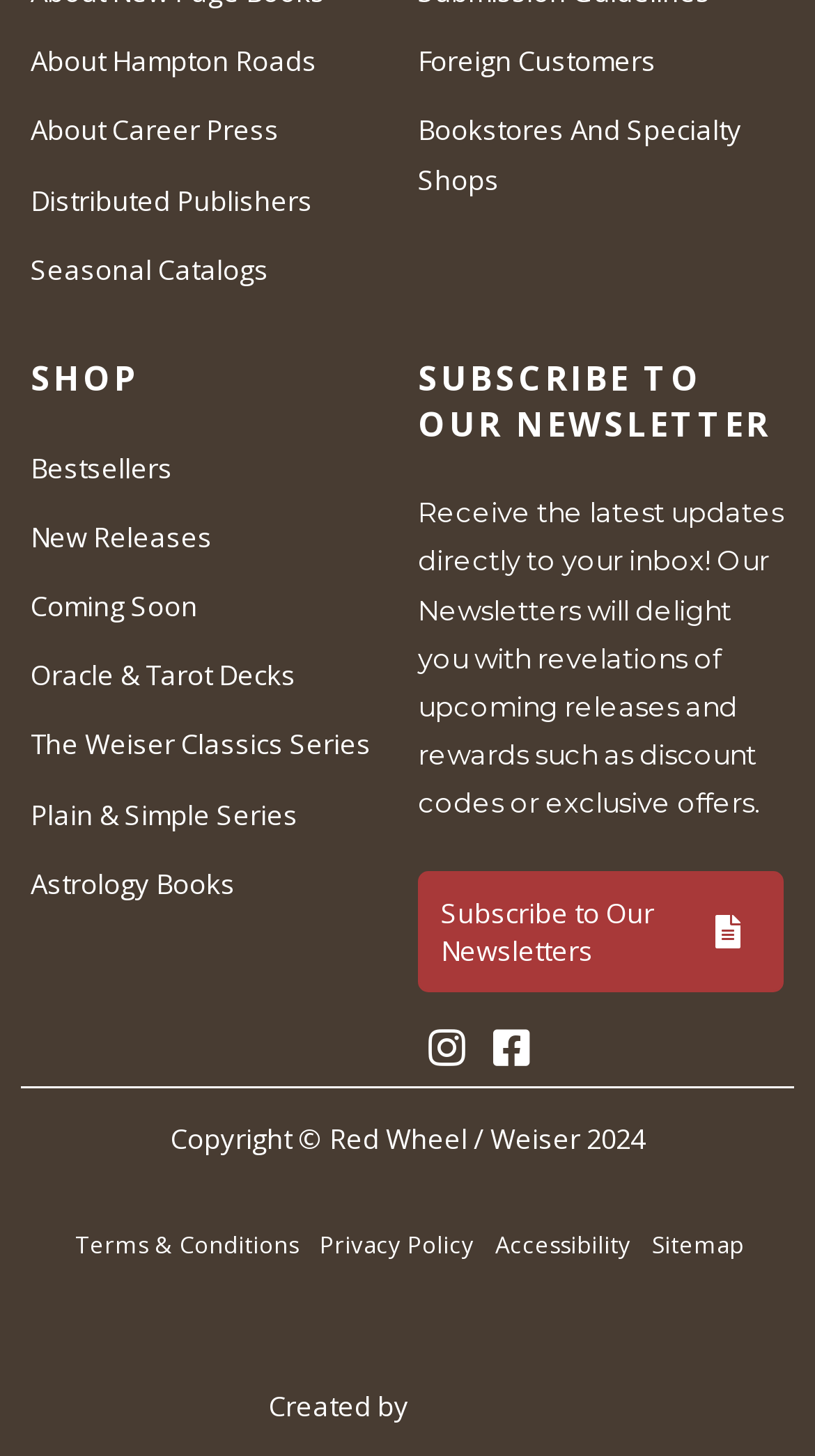Bounding box coordinates must be specified in the format (top-left x, top-left y, bottom-right x, bottom-right y). All values should be floating point numbers between 0 and 1. What are the bounding box coordinates of the UI element described as: parent_node: in name="commit" value="search"

None